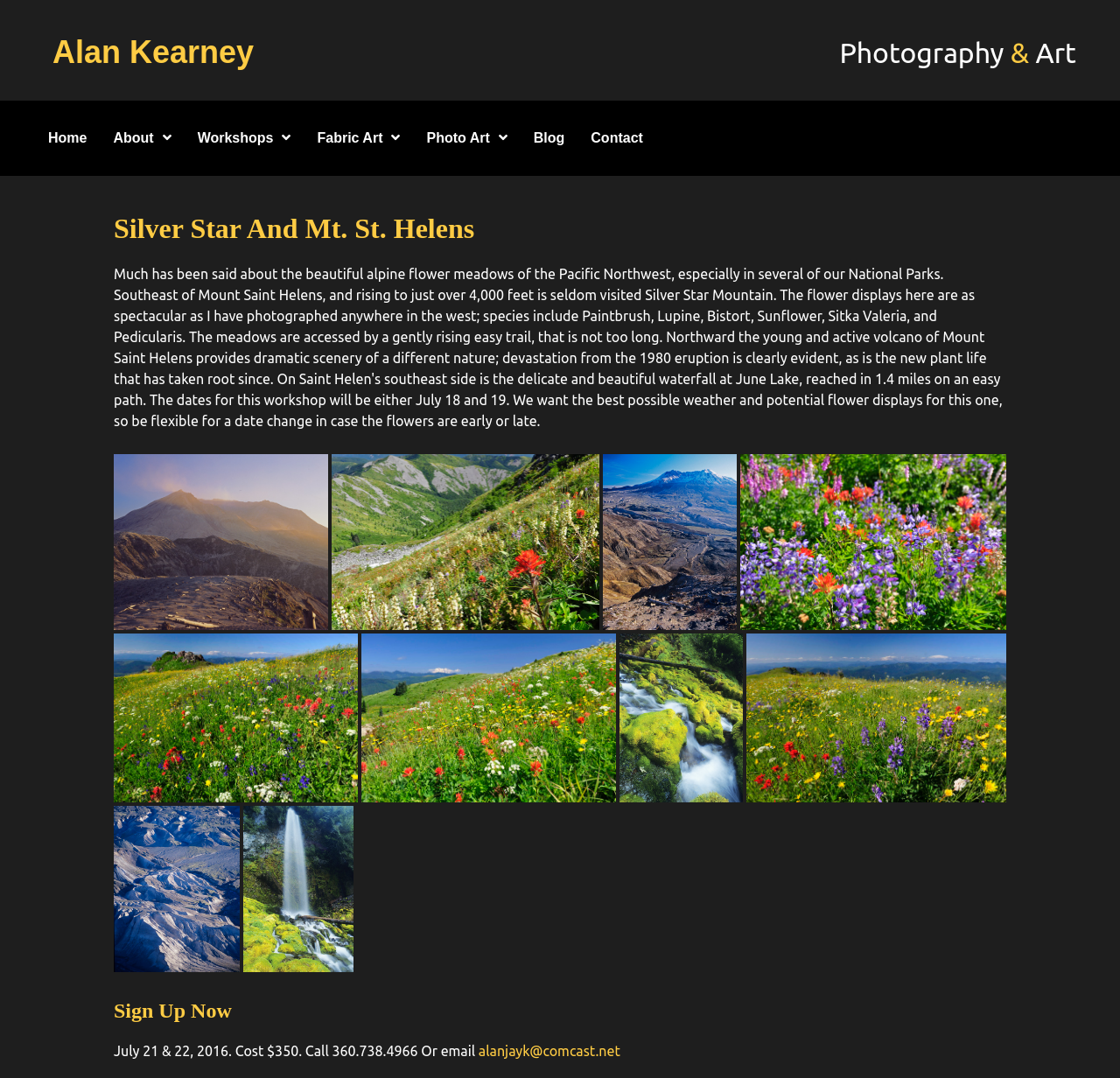Provide the bounding box for the UI element matching this description: "Photo Art".

[0.373, 0.114, 0.461, 0.143]